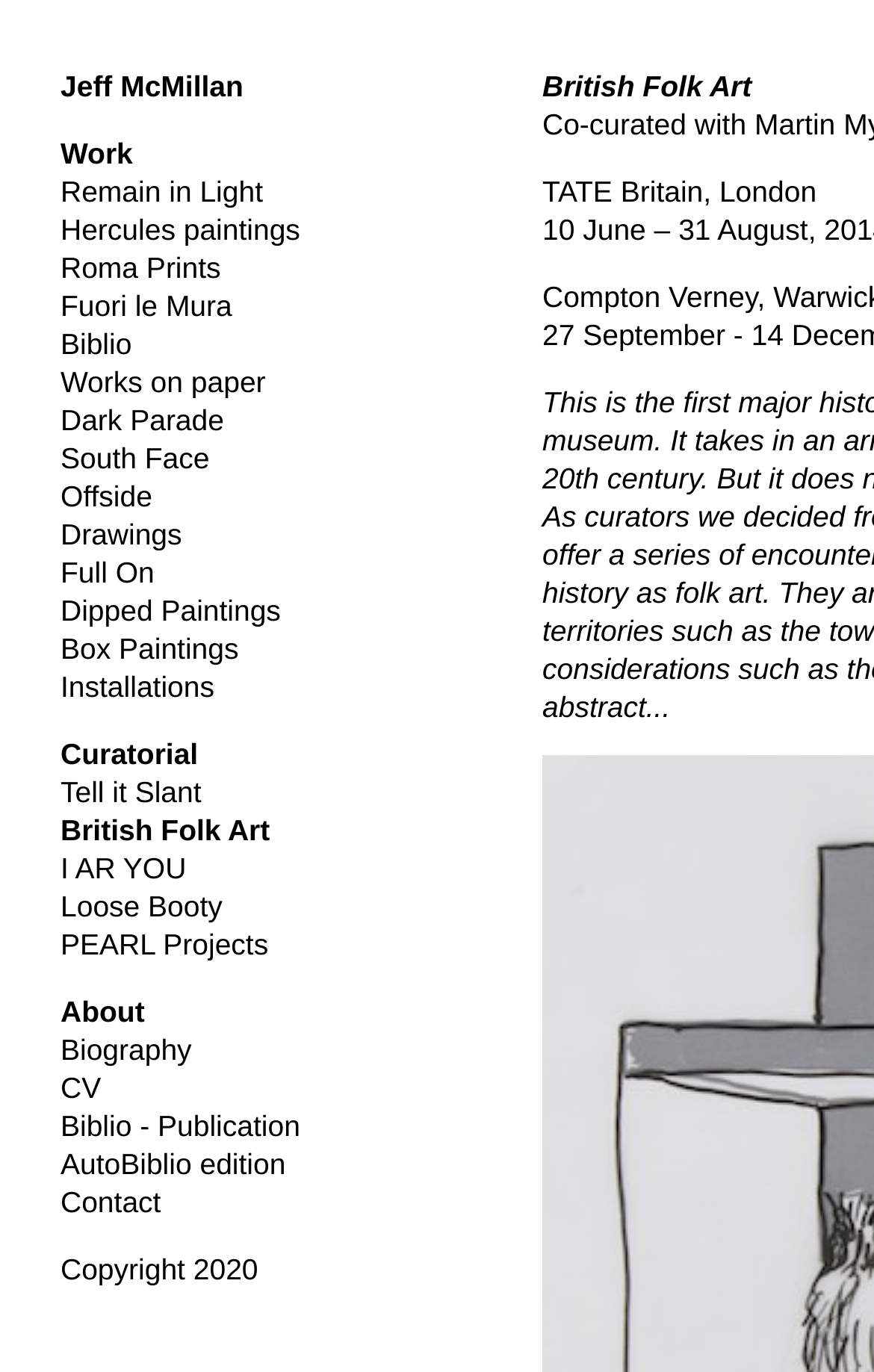How many links are there under the heading 'Jeff McMillan'?
Based on the image, answer the question with as much detail as possible.

By counting the number of link elements under the heading 'Jeff McMillan', we can determine that there are 21 links listed.